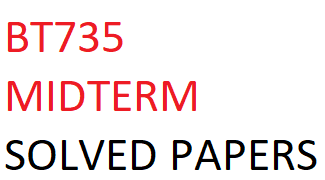Using the details in the image, give a detailed response to the question below:
What course is this study resource for?

The title 'BT735 MIDTERM SOLVED PAPERS' explicitly mentions the course code 'BT735', indicating that this study resource is specifically designed for students preparing for midterm exams in this course.